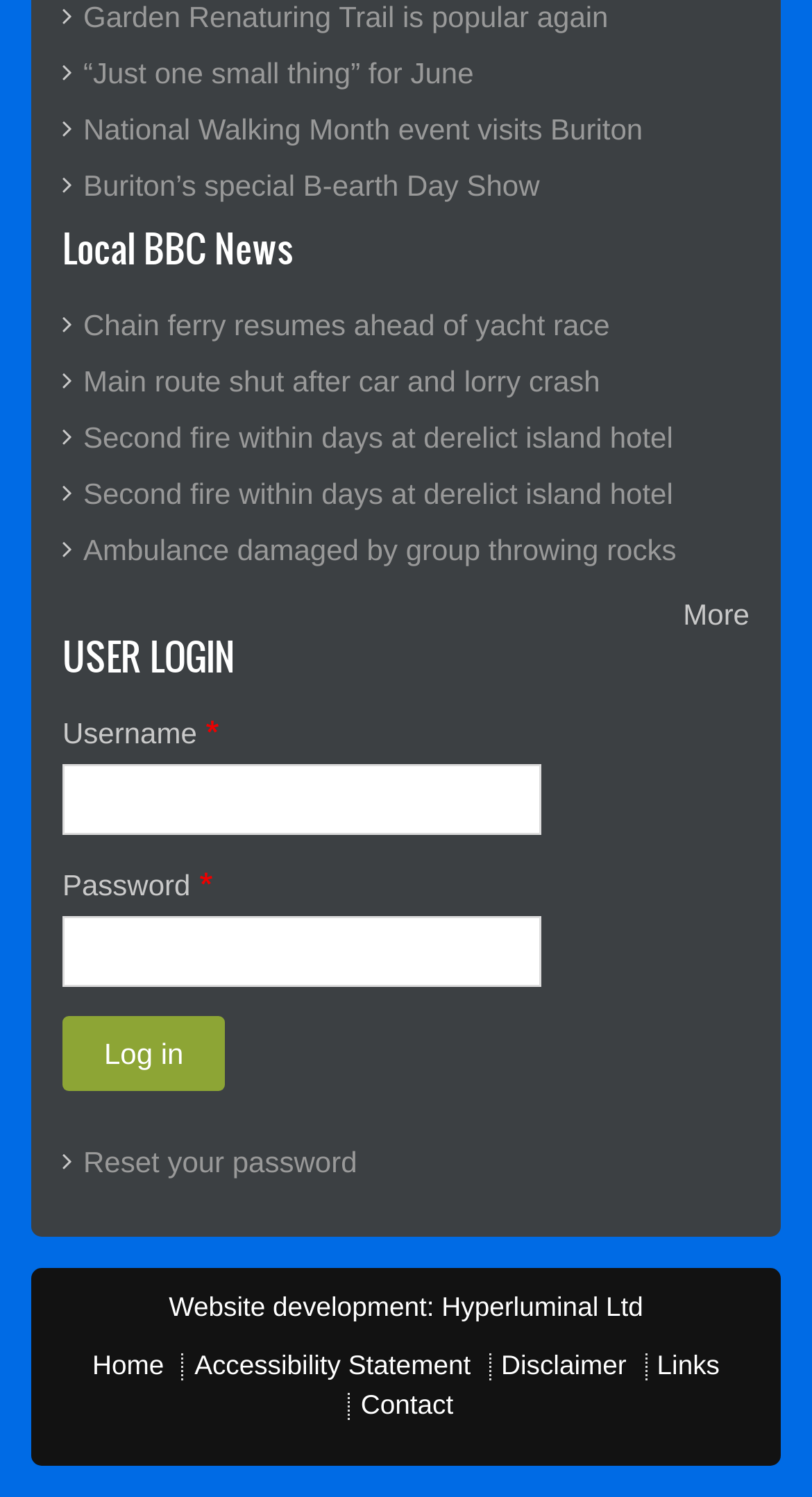Please determine the bounding box coordinates for the element that should be clicked to follow these instructions: "Visit the Home page".

[0.114, 0.902, 0.202, 0.922]